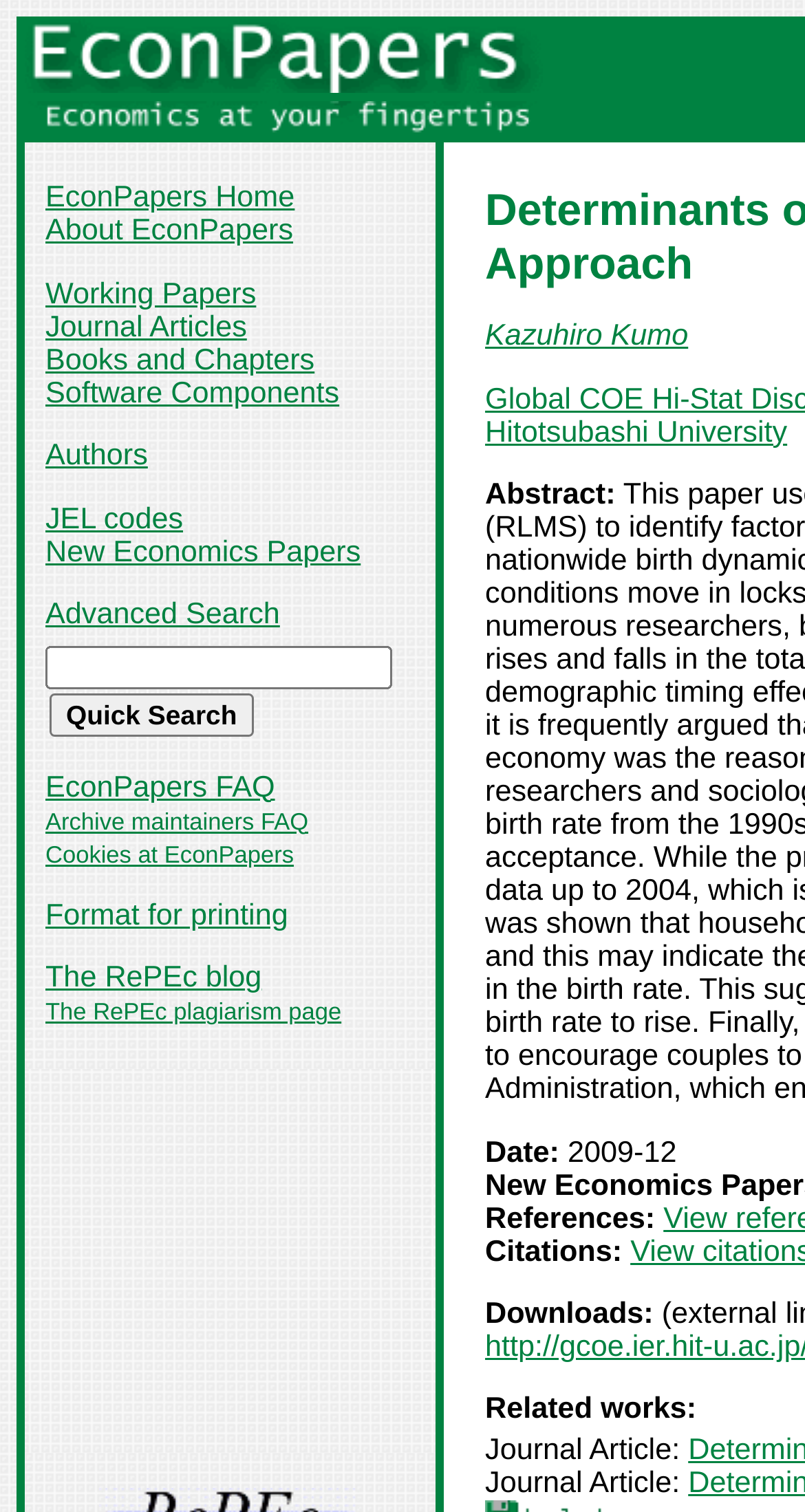Can you identify the bounding box coordinates of the clickable region needed to carry out this instruction: 'Search using the Quick Search button'? The coordinates should be four float numbers within the range of 0 to 1, stated as [left, top, right, bottom].

[0.062, 0.459, 0.315, 0.487]